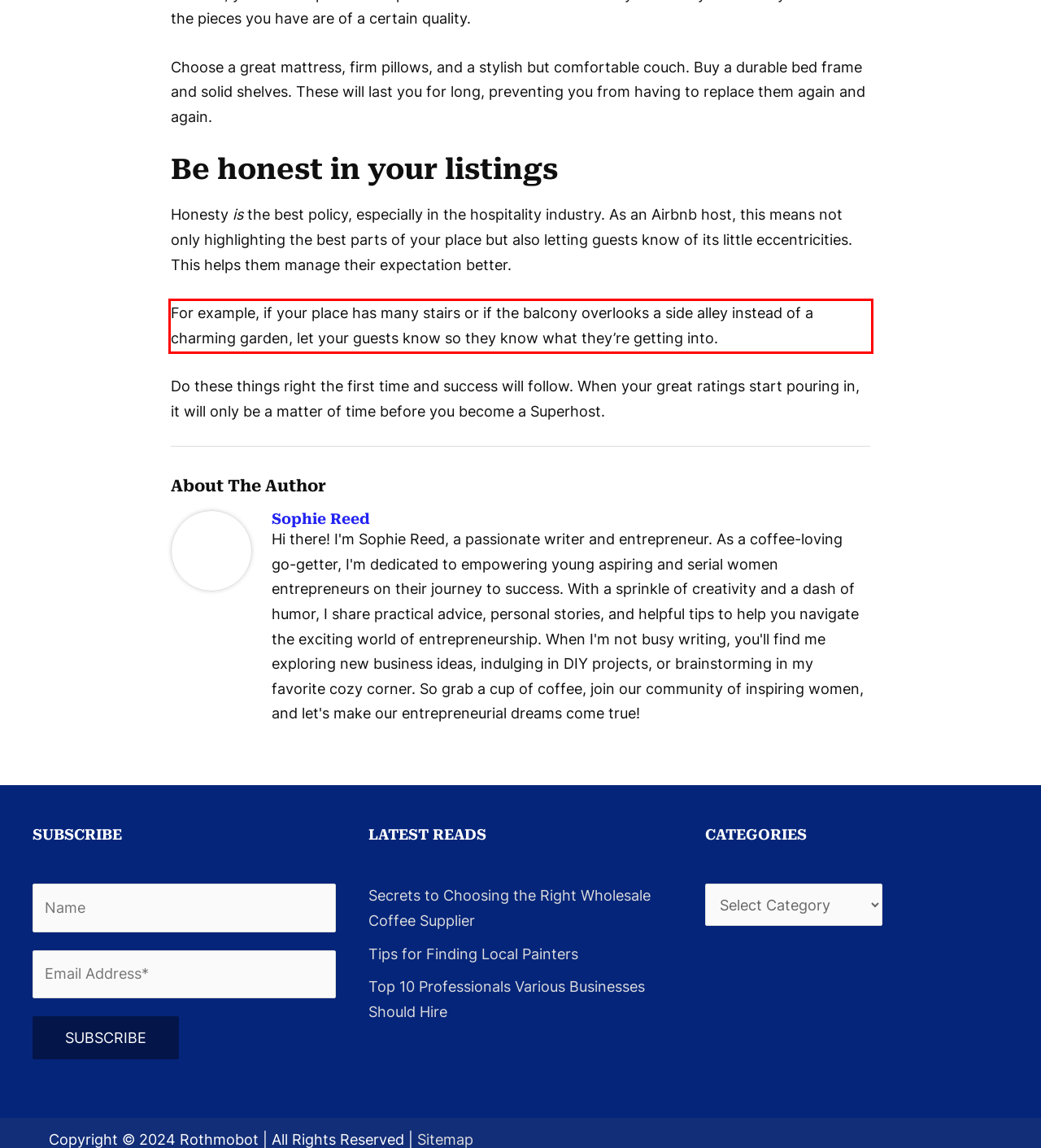Analyze the webpage screenshot and use OCR to recognize the text content in the red bounding box.

For example, if your place has many stairs or if the balcony overlooks a side alley instead of a charming garden, let your guests know so they know what they’re getting into.